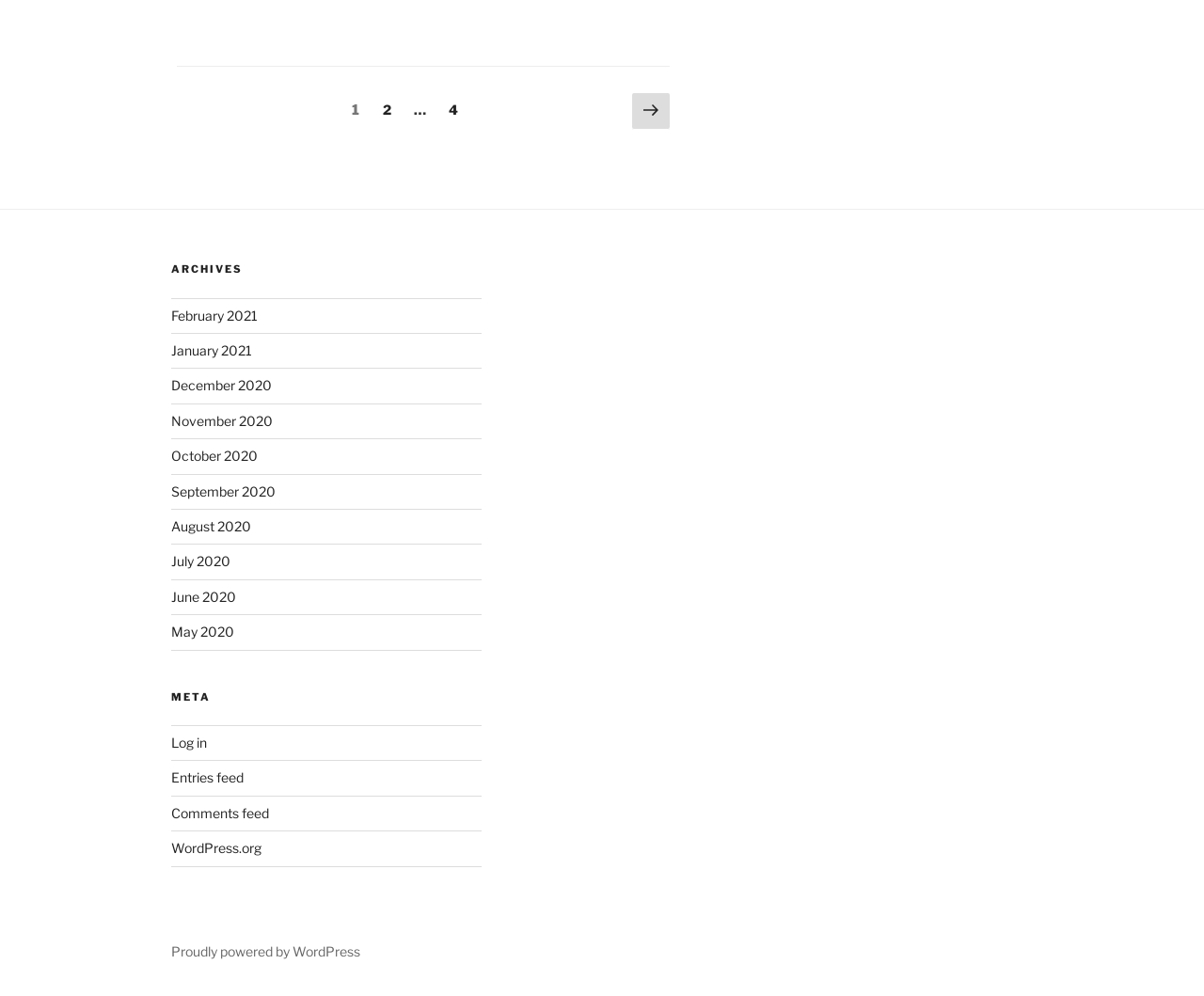Find the bounding box coordinates of the clickable region needed to perform the following instruction: "Go to next page". The coordinates should be provided as four float numbers between 0 and 1, i.e., [left, top, right, bottom].

[0.525, 0.093, 0.556, 0.131]